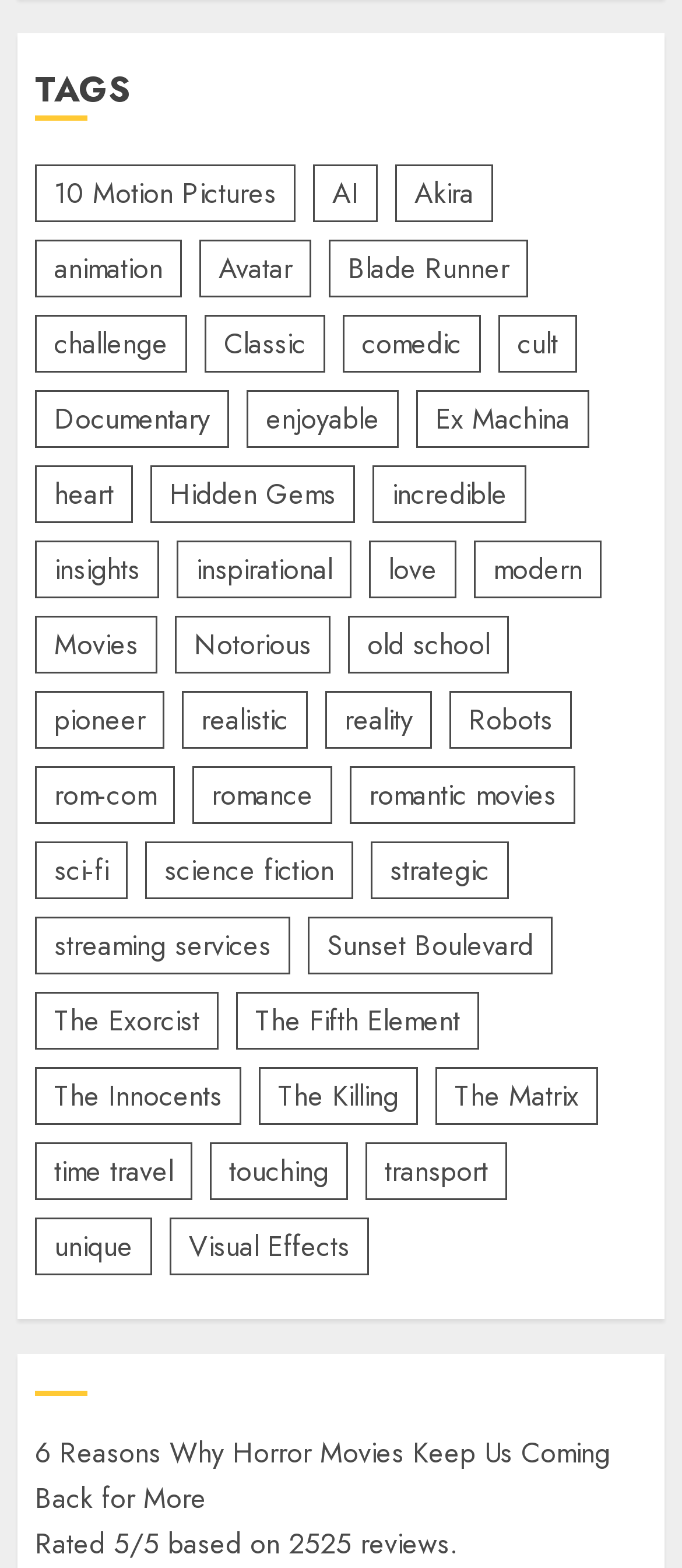Locate the bounding box coordinates of the clickable area needed to fulfill the instruction: "Click on the 'sci-fi' link".

[0.051, 0.537, 0.187, 0.574]